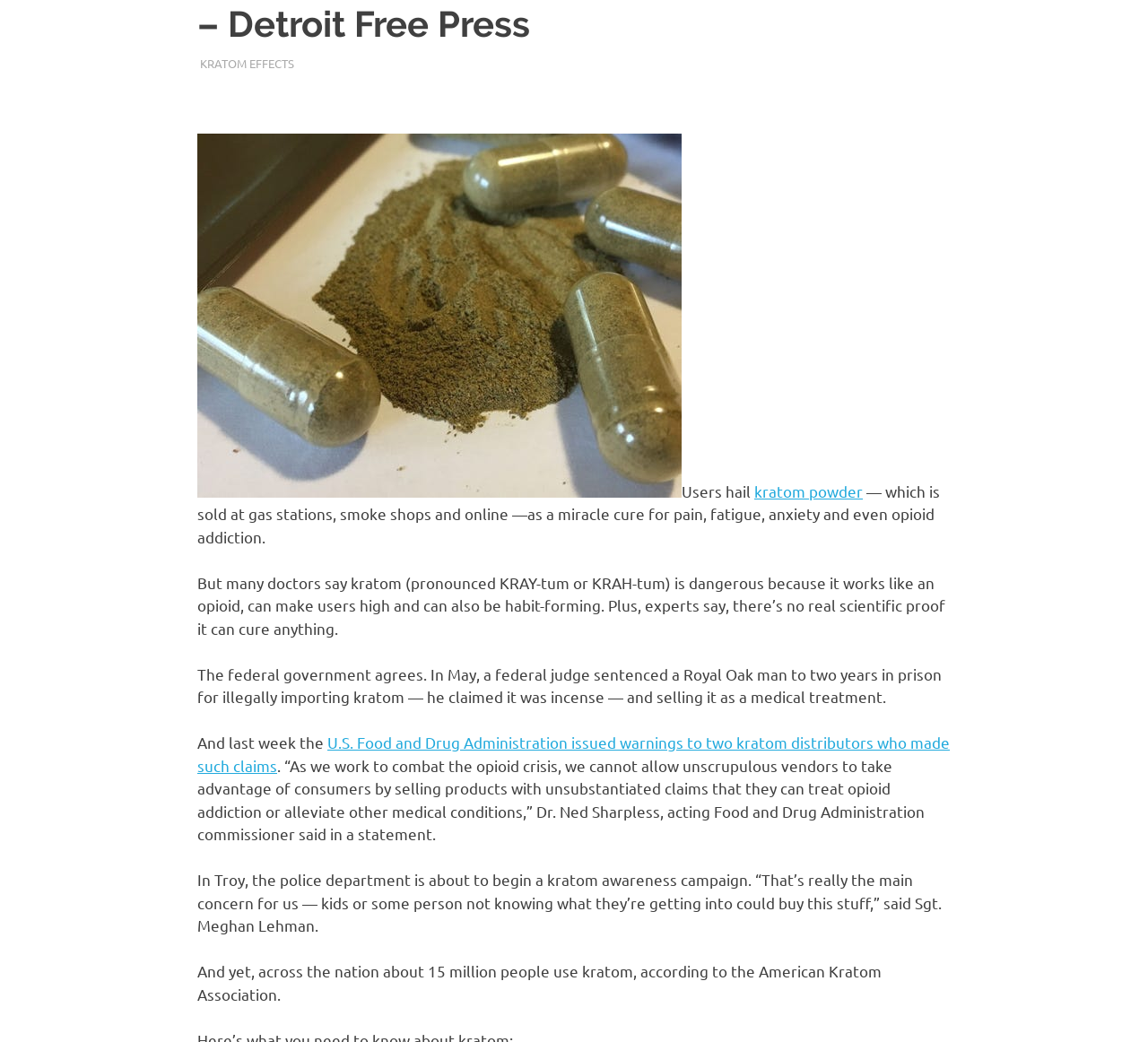Locate the bounding box coordinates of the UI element described by: "July 2, 2019". Provide the coordinates as four float numbers between 0 and 1, formatted as [left, top, right, bottom].

[0.174, 0.053, 0.232, 0.068]